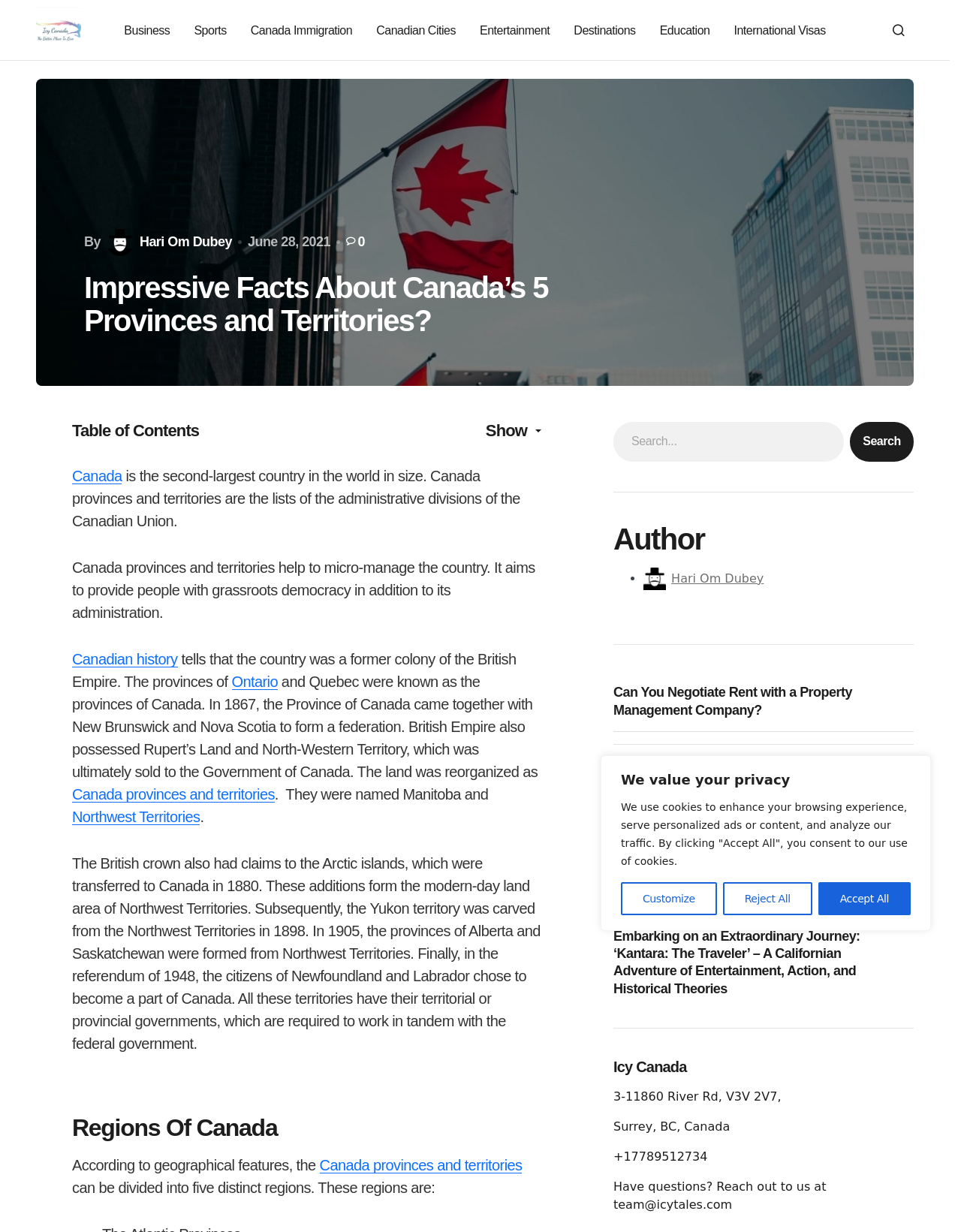Locate the bounding box of the UI element described by: "Canada" in the given webpage screenshot.

[0.075, 0.38, 0.127, 0.394]